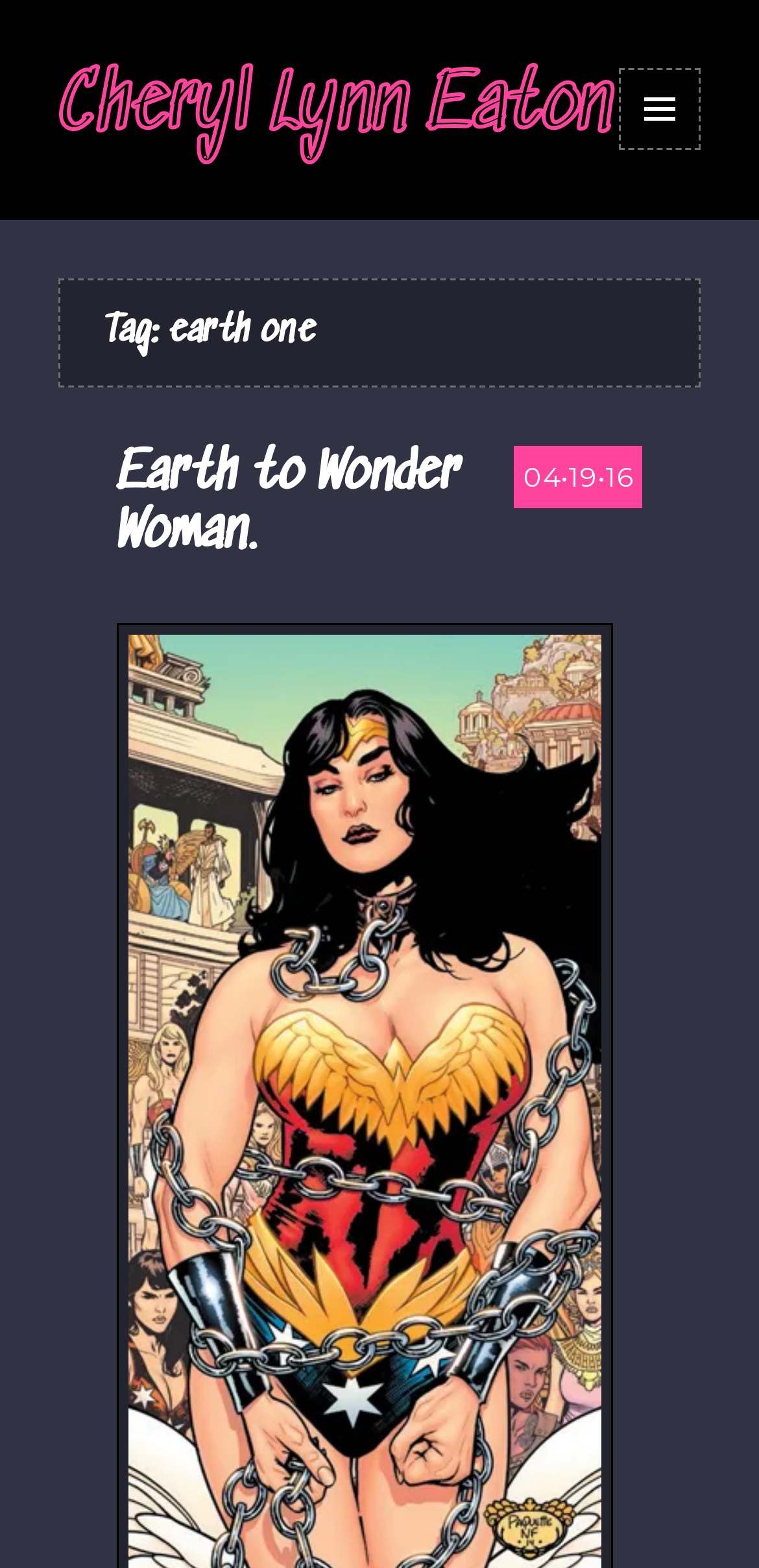Can you give a detailed response to the following question using the information from the image? What is the purpose of the button with the icon ''?

I found the purpose of the button by looking at the description of the button which says 'MENU AND WIDGETS'.